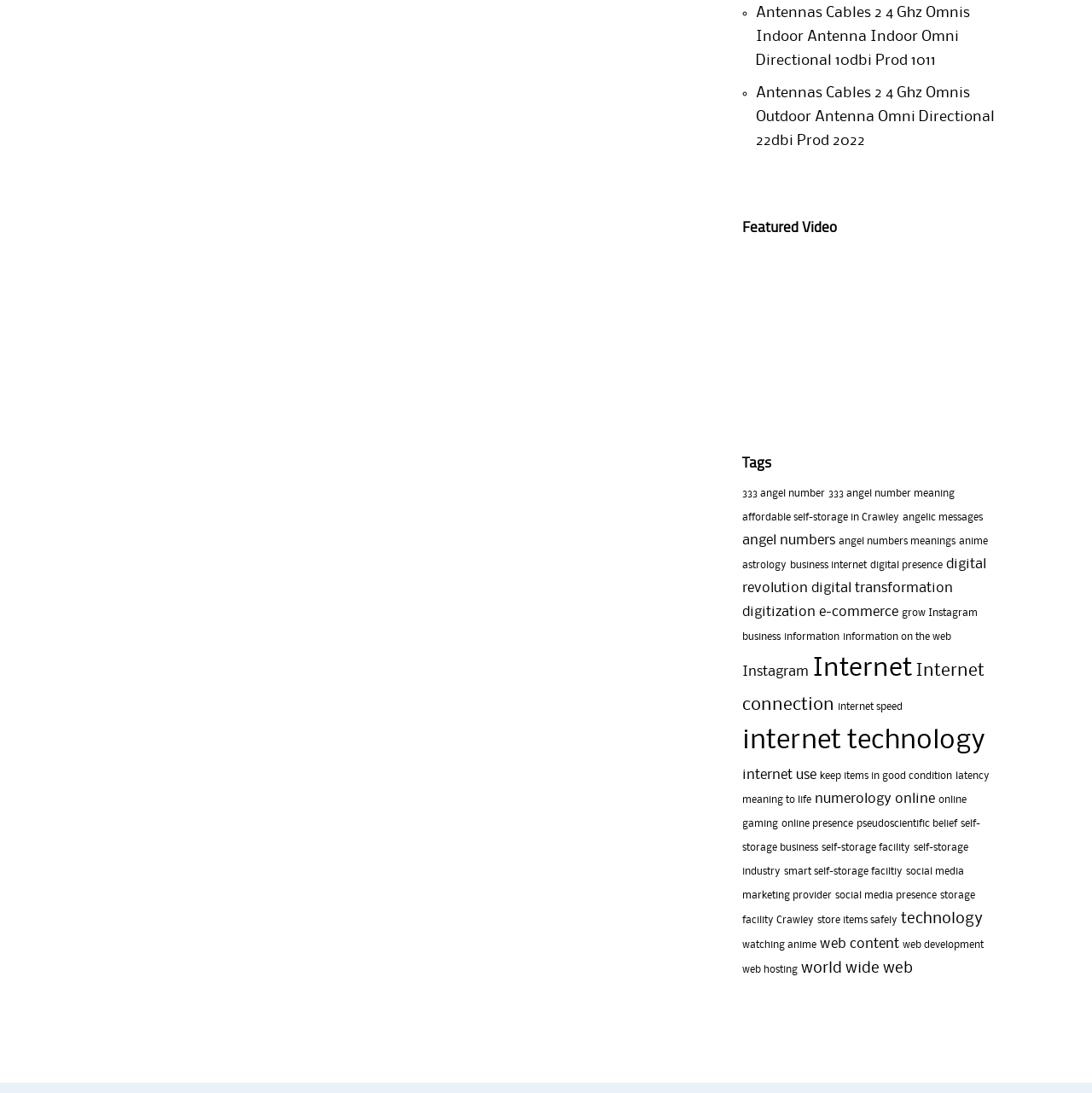Respond to the question below with a single word or phrase:
What is the most popular topic related to the Internet?

Internet technology